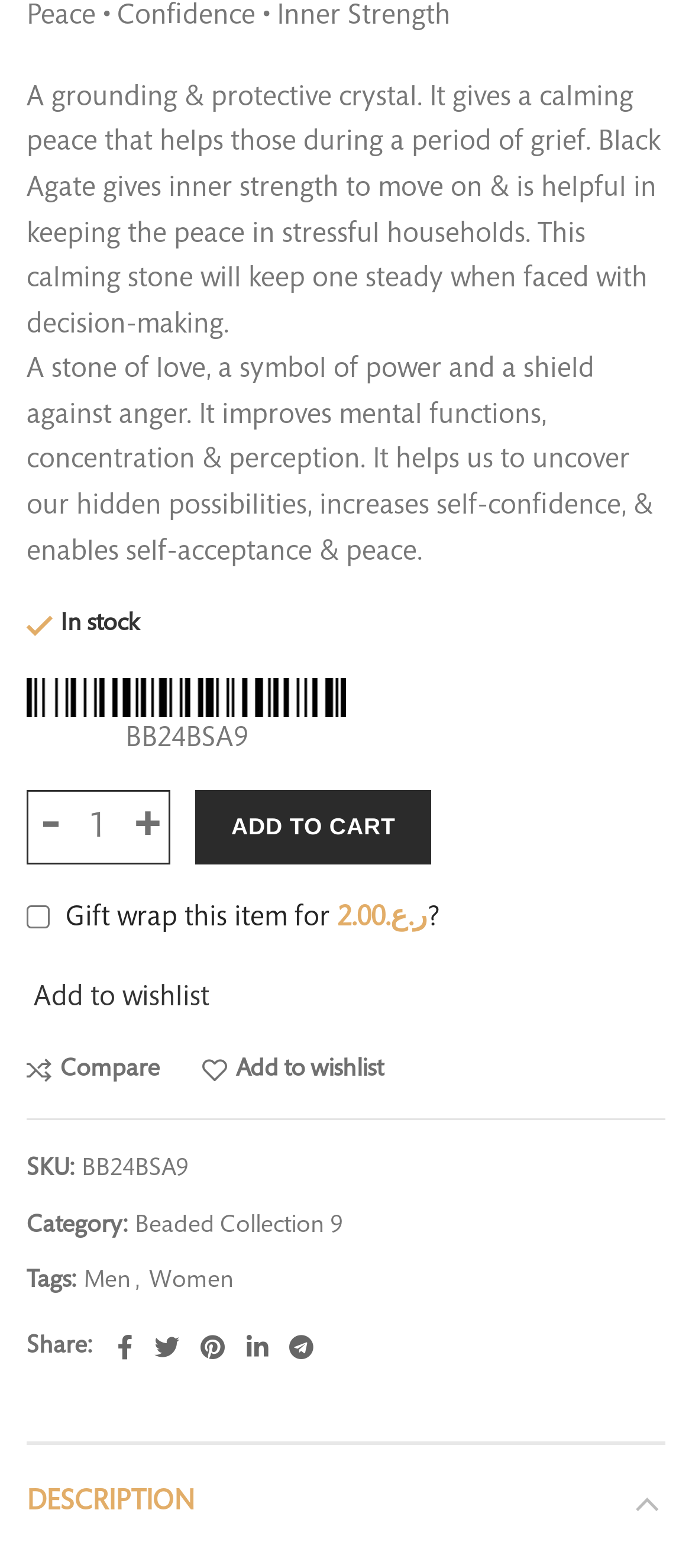What is the name of the crystal?
Give a one-word or short-phrase answer derived from the screenshot.

Black Agate